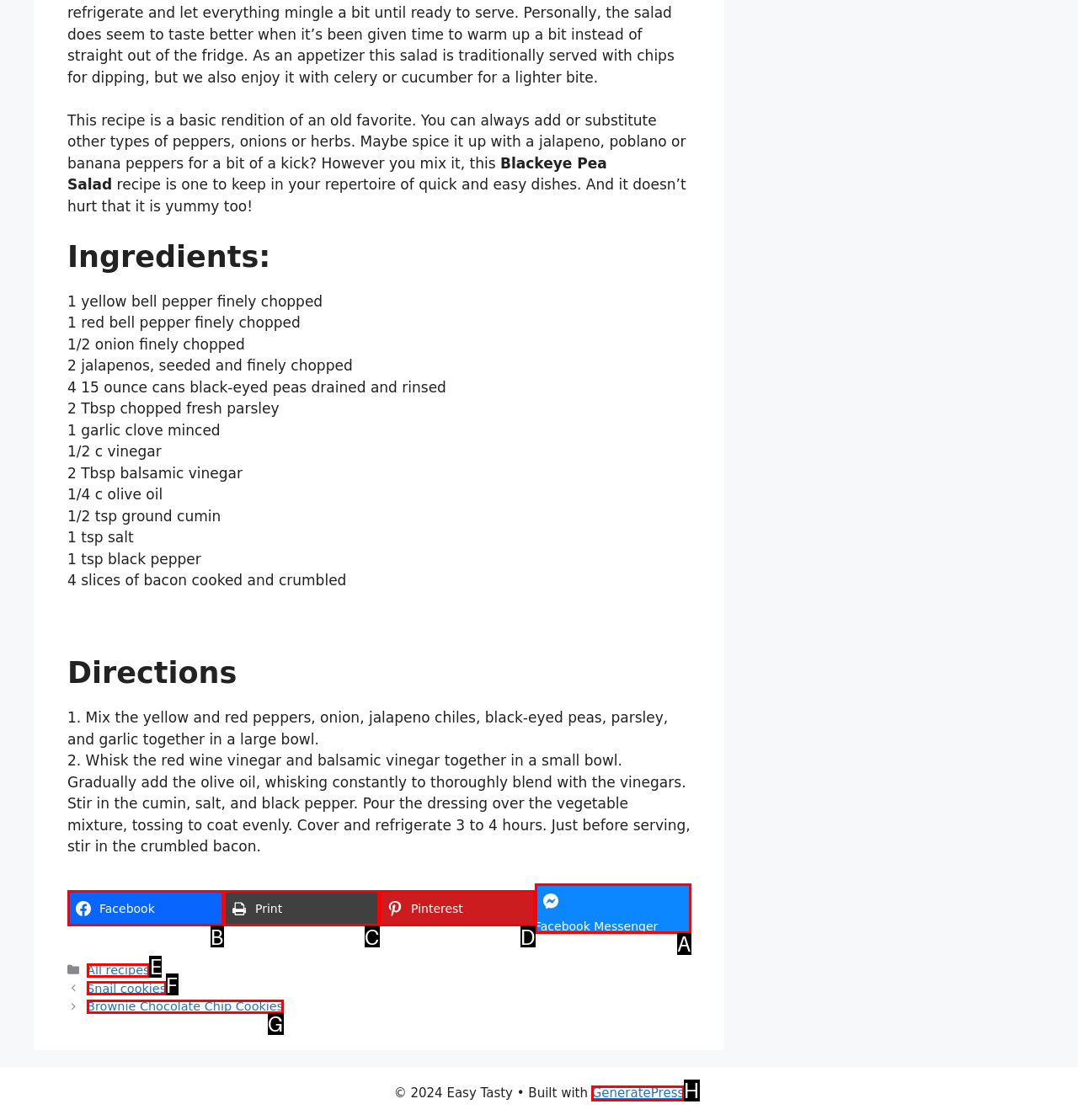Find the HTML element that matches the description provided: All recipes
Answer using the corresponding option letter.

E